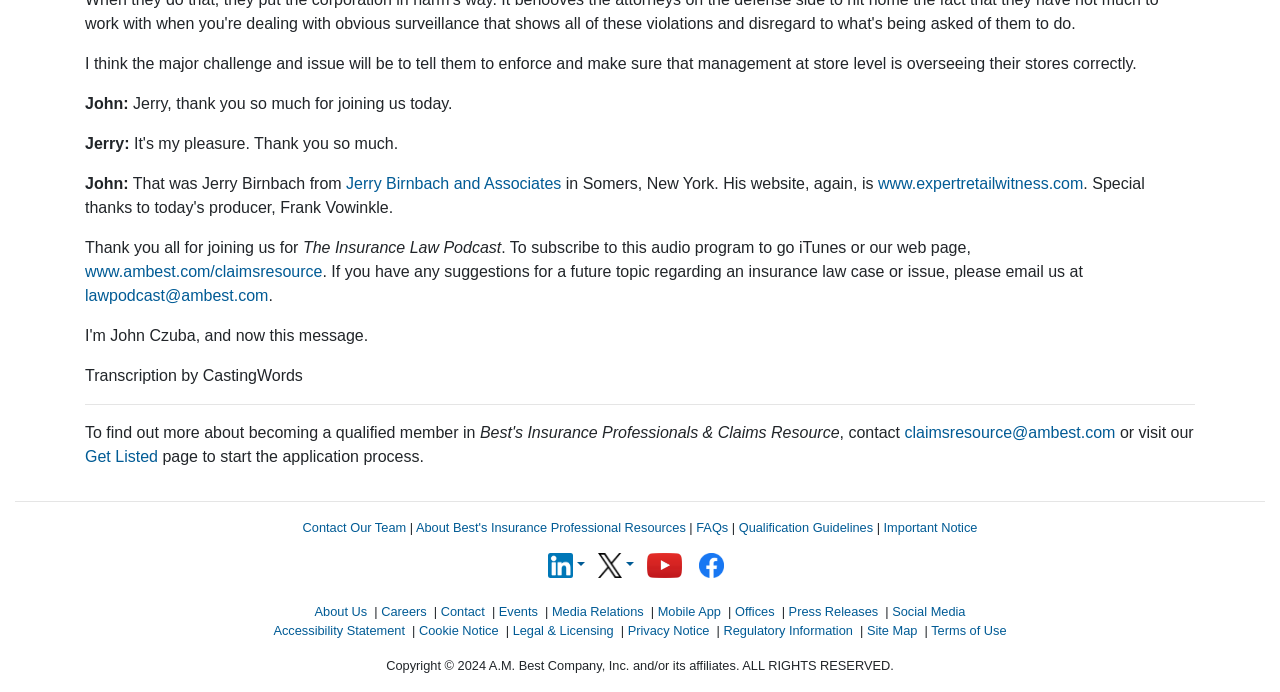Give a one-word or short phrase answer to this question: 
What is the name of the podcast?

The Insurance Law Podcast